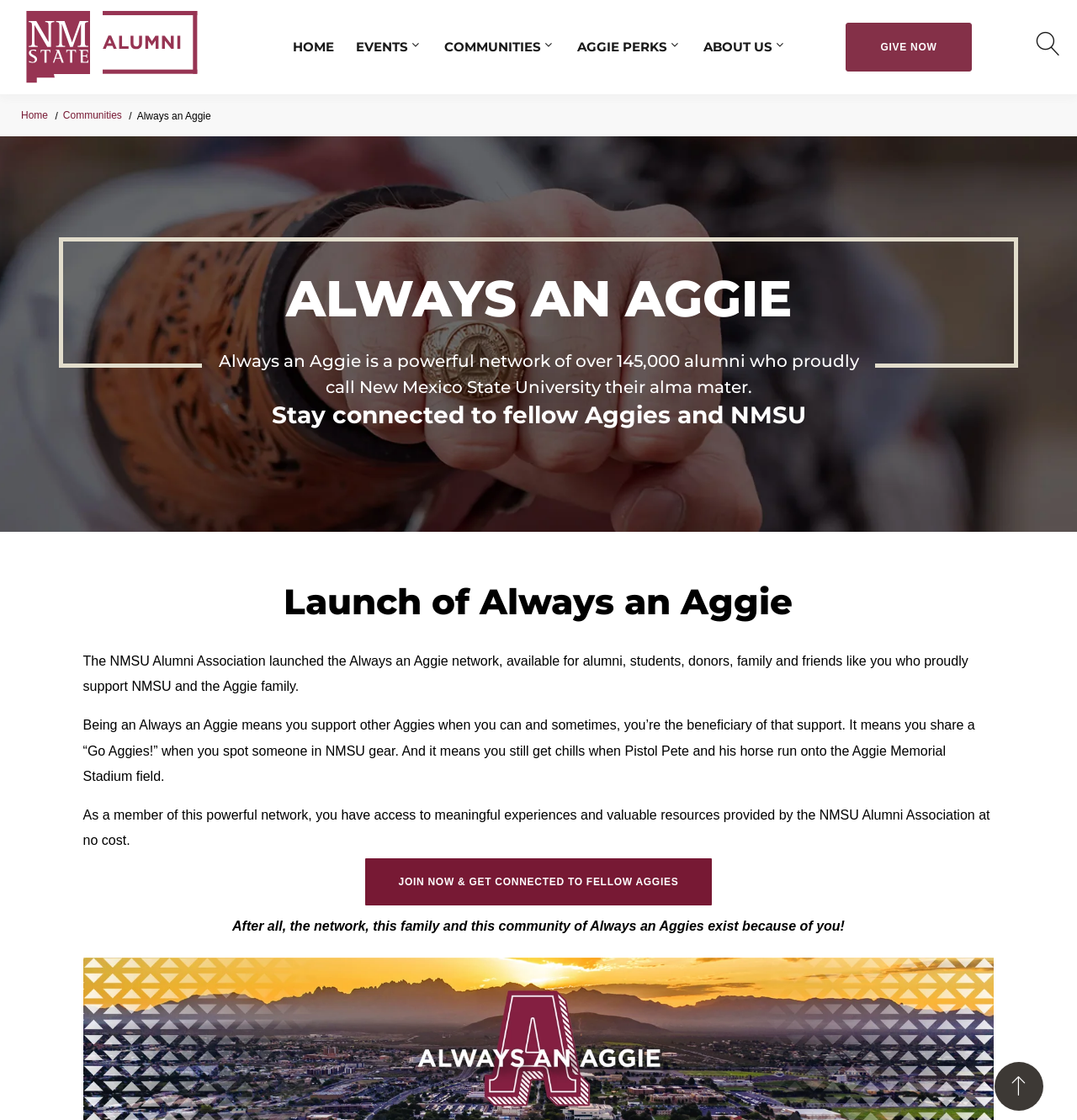Provide the bounding box coordinates of the section that needs to be clicked to accomplish the following instruction: "Explore 'EVENTS'."

[0.33, 0.035, 0.379, 0.049]